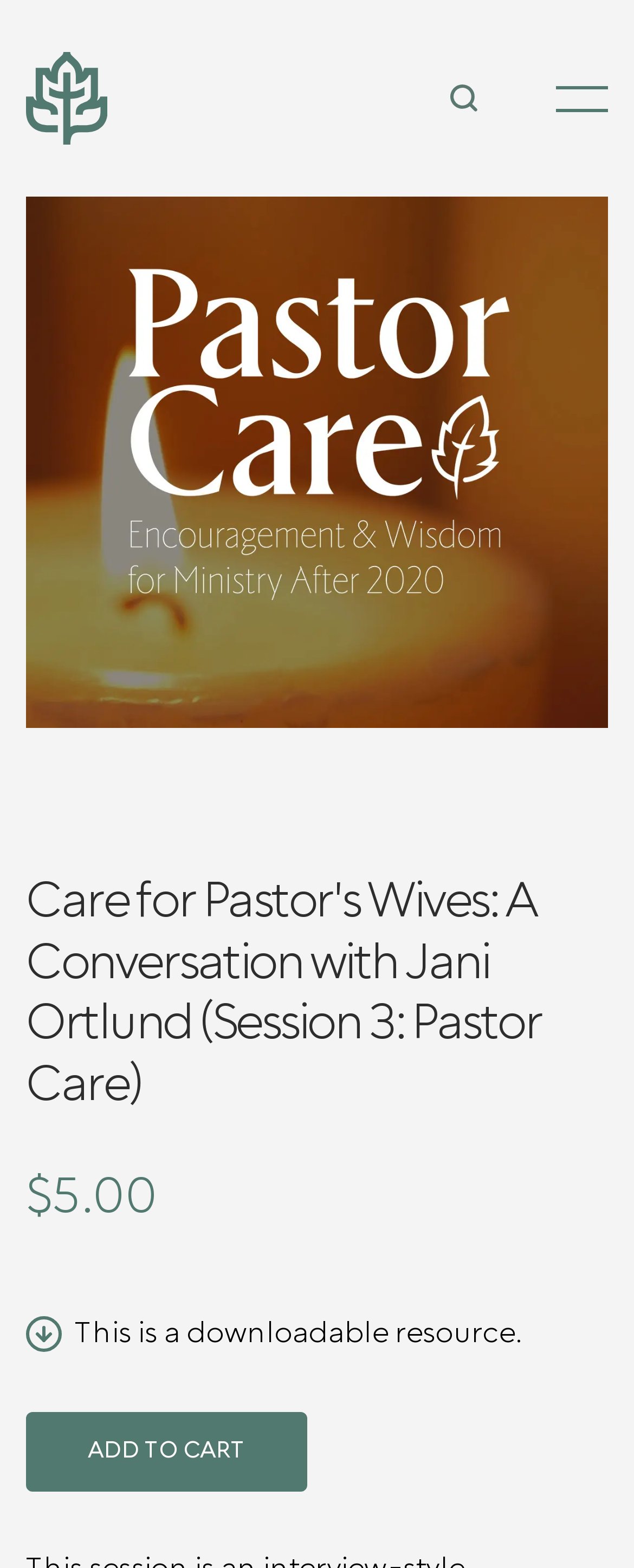What is the topic of the conversation?
Give a detailed and exhaustive answer to the question.

I found the topic of the conversation by looking at the heading element with the text 'Care for Pastor's Wives: A Conversation with Jani Ortlund (Session 3: Pastor Care)' located at [0.041, 0.556, 0.959, 0.712].